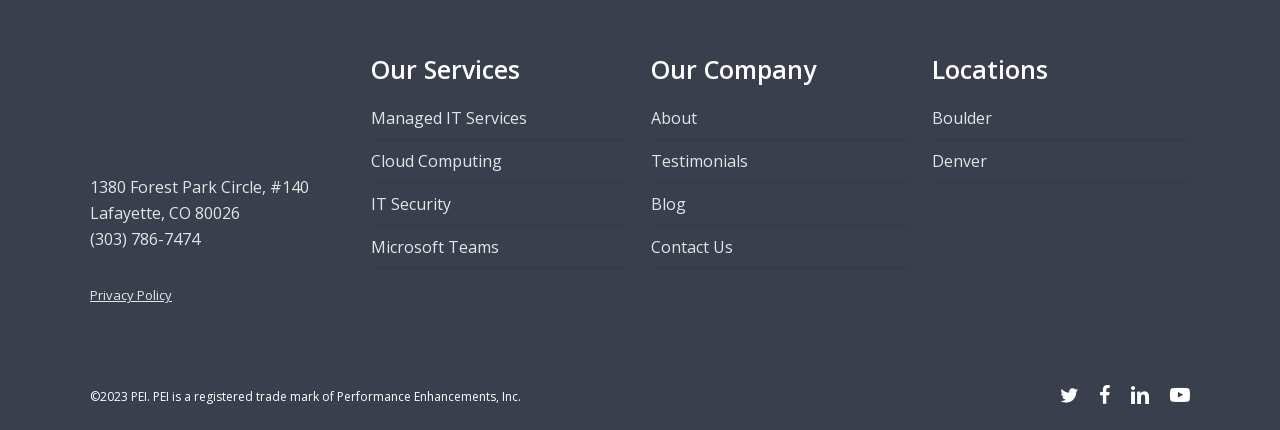Please respond to the question using a single word or phrase:
What services does the company offer?

Managed IT Services, Cloud Computing, IT Security, Microsoft Teams